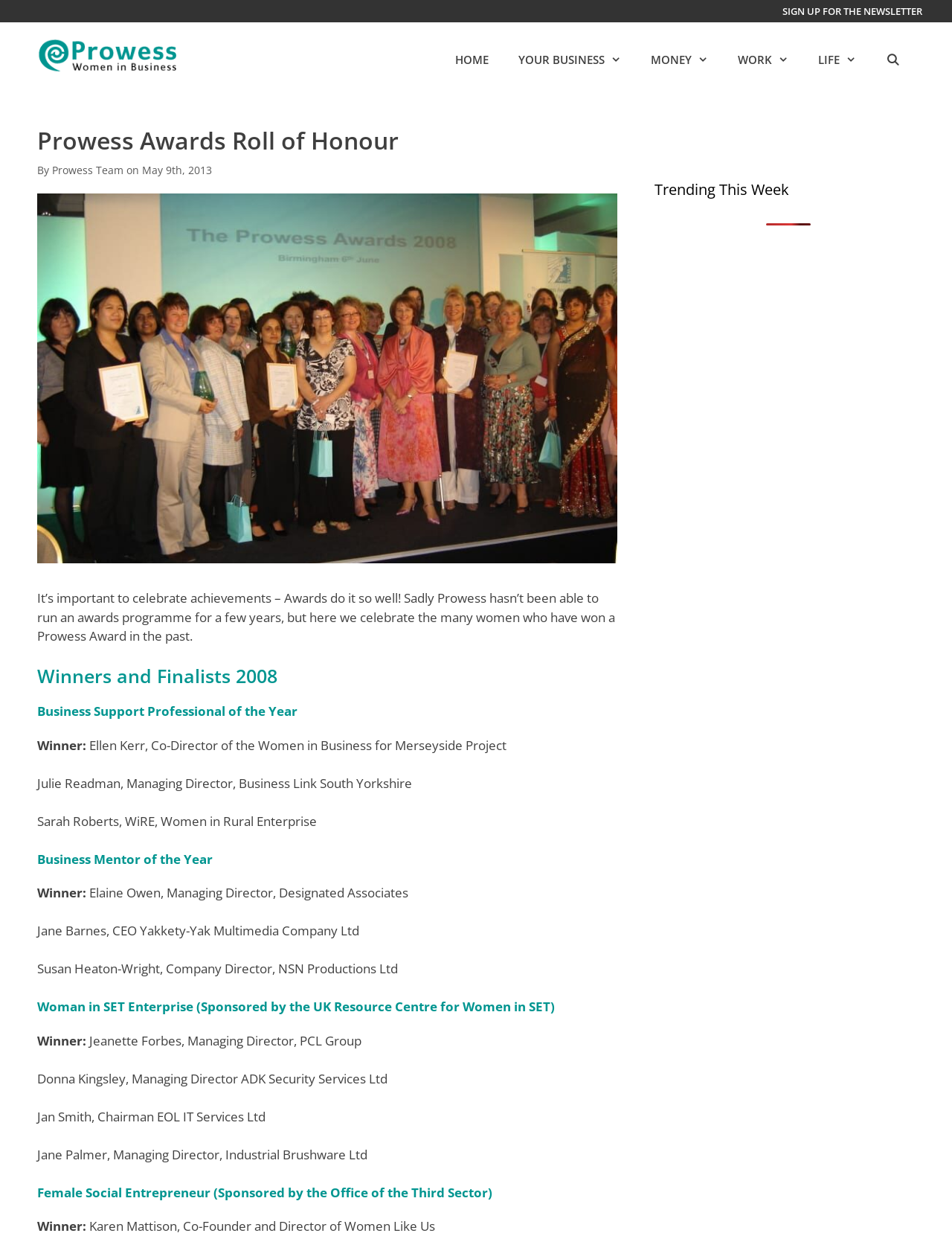What is the name of the project led by Julie Readman?
Based on the visual information, provide a detailed and comprehensive answer.

Julie Readman is mentioned as the Managing Director of Business Link South Yorkshire in the static text under the heading 'Business Support Professional of the Year'.